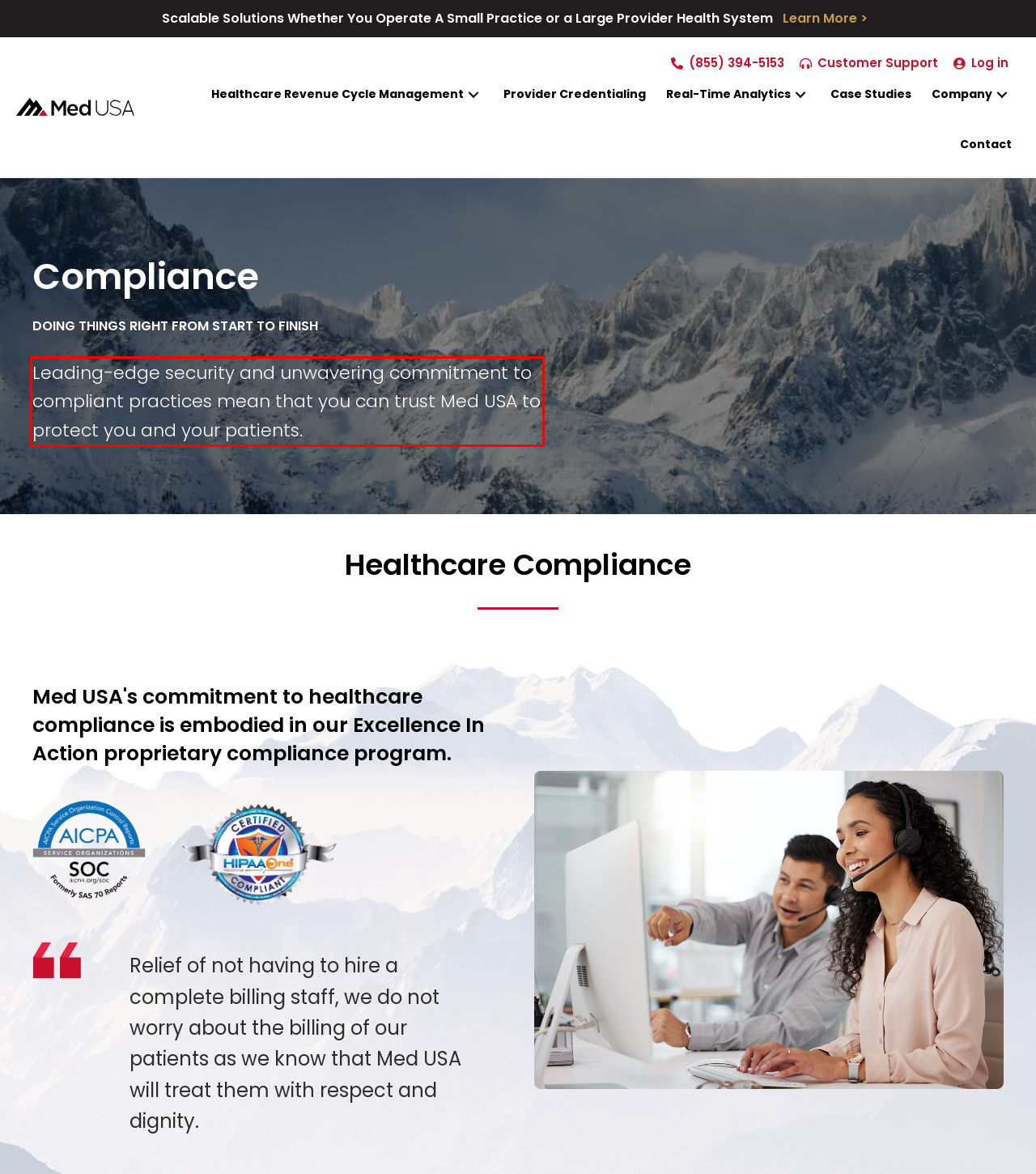By examining the provided screenshot of a webpage, recognize the text within the red bounding box and generate its text content.

Leading-edge security and unwavering commitment to compliant practices mean that you can trust Med USA to protect you and your patients.